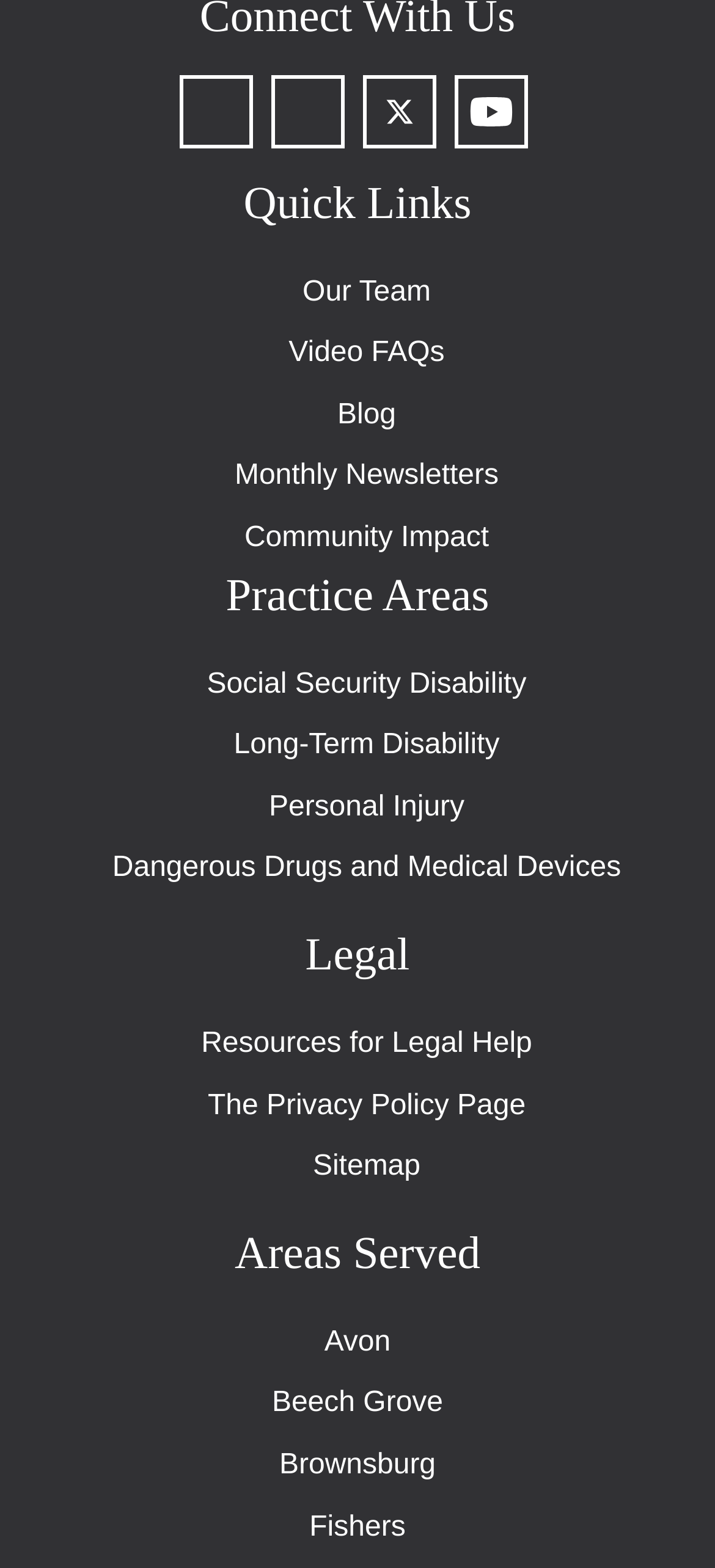Find the bounding box coordinates for the element described here: "Dangerous Drugs and Medical Devices".

[0.131, 0.535, 0.869, 0.574]